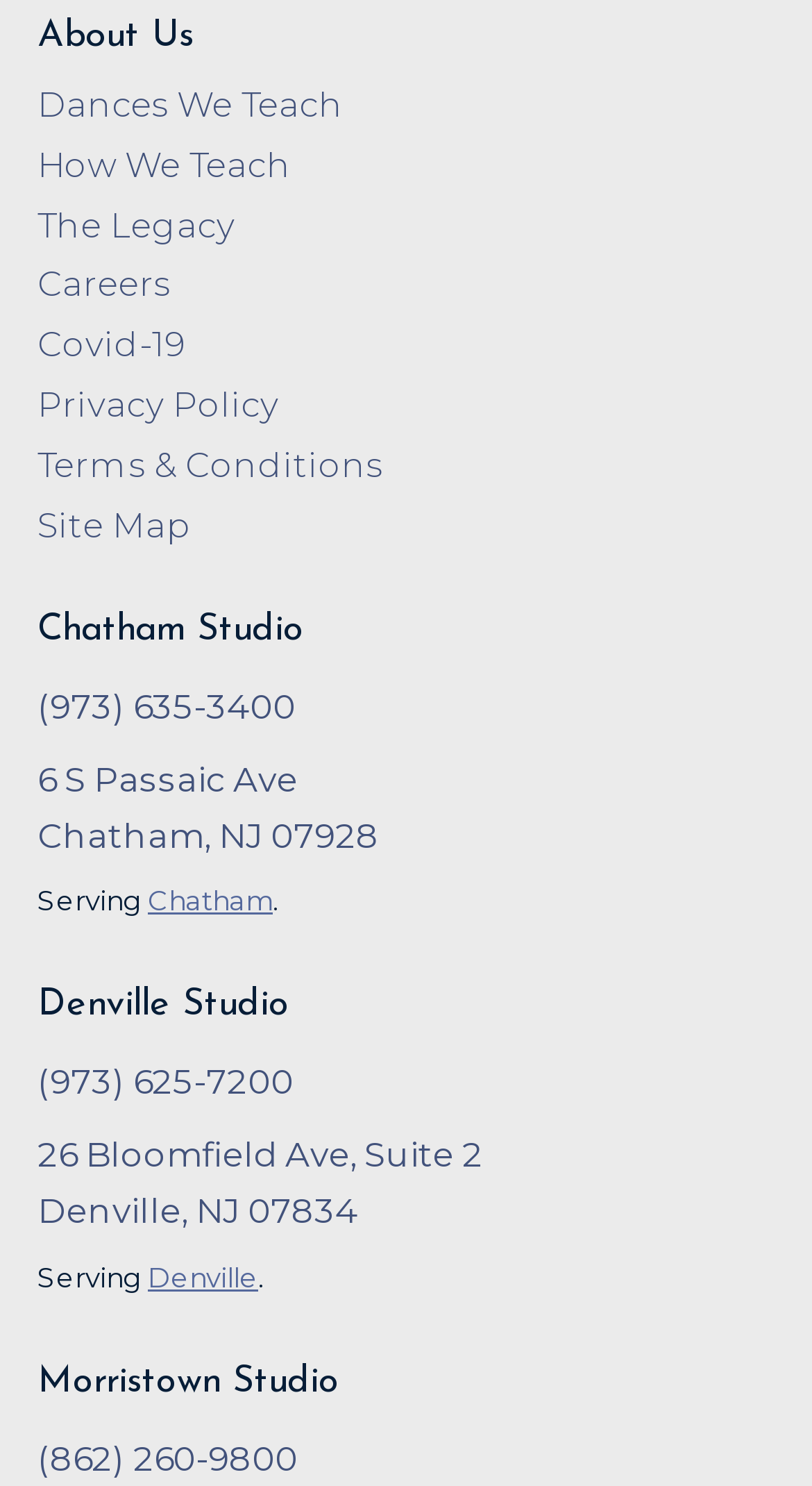Utilize the details in the image to give a detailed response to the question: How many phone numbers are listed on the webpage?

There are three phone numbers listed on the webpage: (973) 635-3400, (973) 625-7200, and (862) 260-9800, each corresponding to a different dance studio.